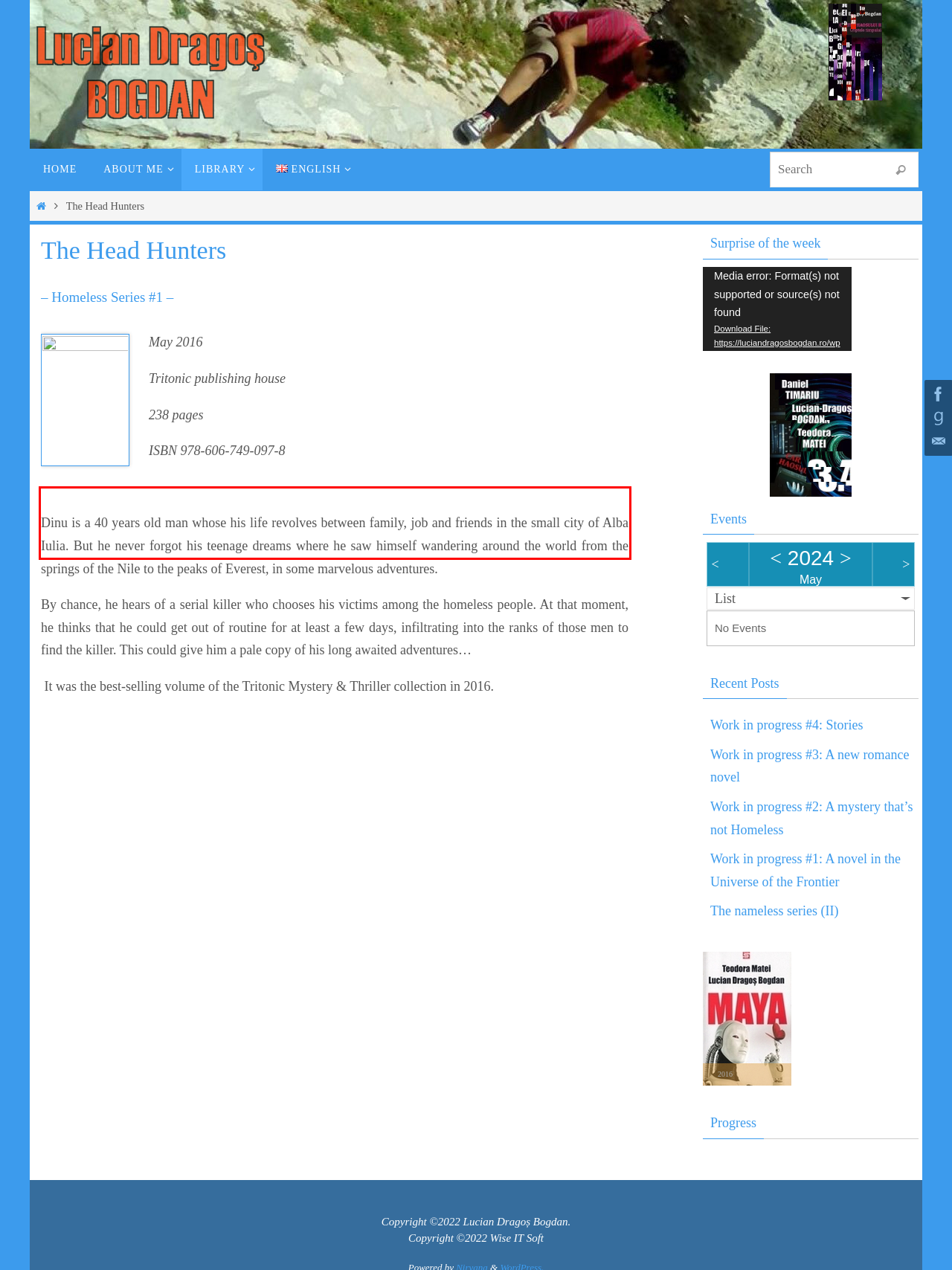Given the screenshot of a webpage, identify the red rectangle bounding box and recognize the text content inside it, generating the extracted text.

Dinu is a 40 years old man whose his life revolves between family, job and friends in the small city of Alba Iulia. But he never forgot his teenage dreams where he saw himself wandering around the world from the springs of the Nile to the peaks of Everest, in some marvelous adventures.